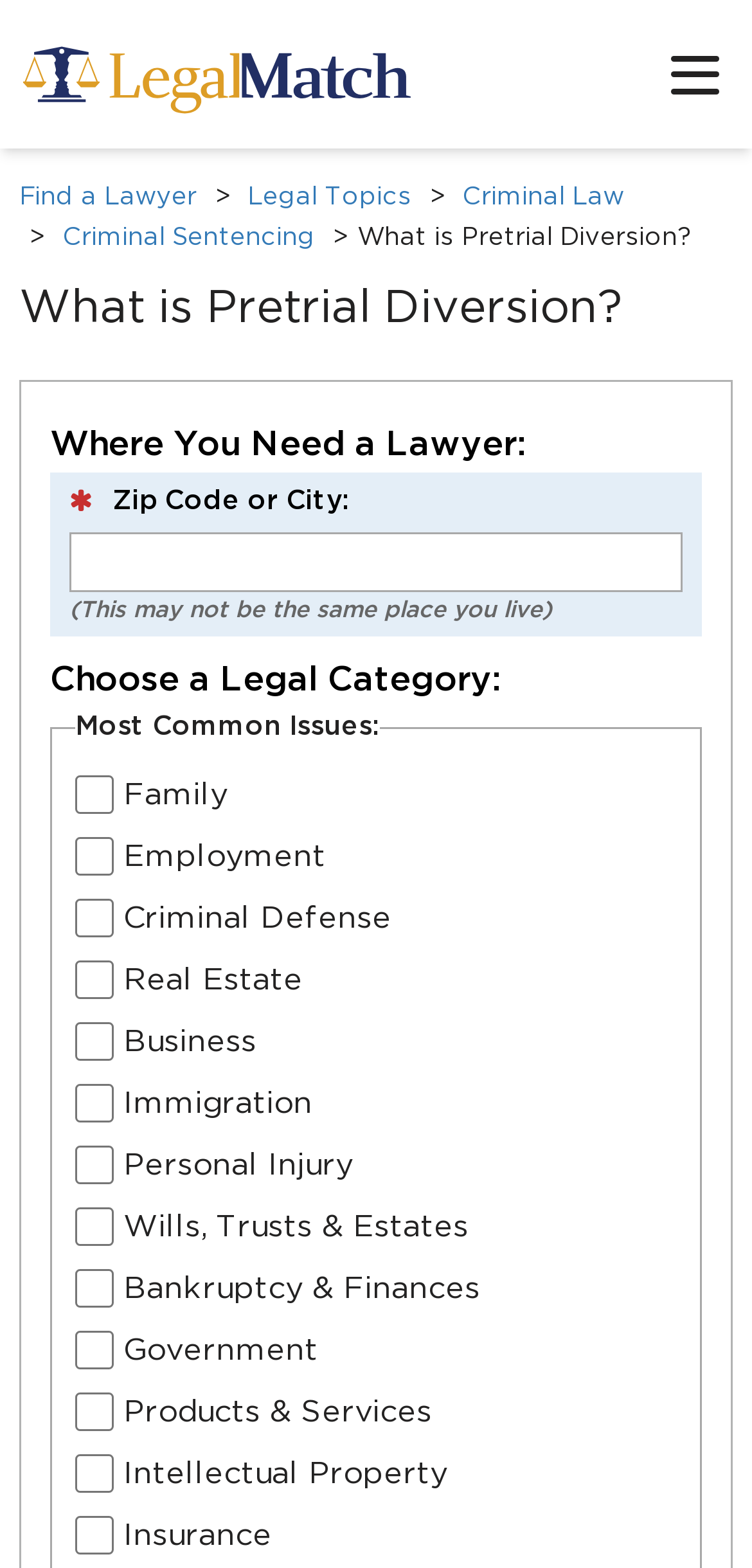Describe all significant elements and features of the webpage.

The webpage appears to be a legal services website, specifically focused on pretrial diversion programs. At the top left corner, there is a LegalMatch logo, which is an image with a link. Next to it, on the top right corner, there is an "Open Menu" button that expands to reveal a menu with links to various legal topics, including "Find a Lawyer", "Legal Topics", "Criminal Law", and "Criminal Sentencing".

Below the menu, there is a heading that reads "What is Pretrial Diversion?" followed by a static text that provides more information on the topic. On the right side of the page, there is a section that allows users to input their location, with a label "Where You Need a Lawyer:" and a text field to enter a zip code or city. There is also a note that clarifies that the input location may not be the same as the user's residence.

Further down the page, there is a section that allows users to select a legal category, with options such as "Family", "Employment", "Criminal Defense", and others. Each option is represented by a checkbox.

On the right side of the page, there is a section that displays a star badge image, followed by a static text that reads "people have successfully posted their cases" and a timestamp that indicates when the cases were posted, with the exact time displayed in minutes.

Finally, at the bottom of the page, there is a prominent call-to-action link that reads "Find a Lawyer", encouraging users to take action and seek legal assistance.